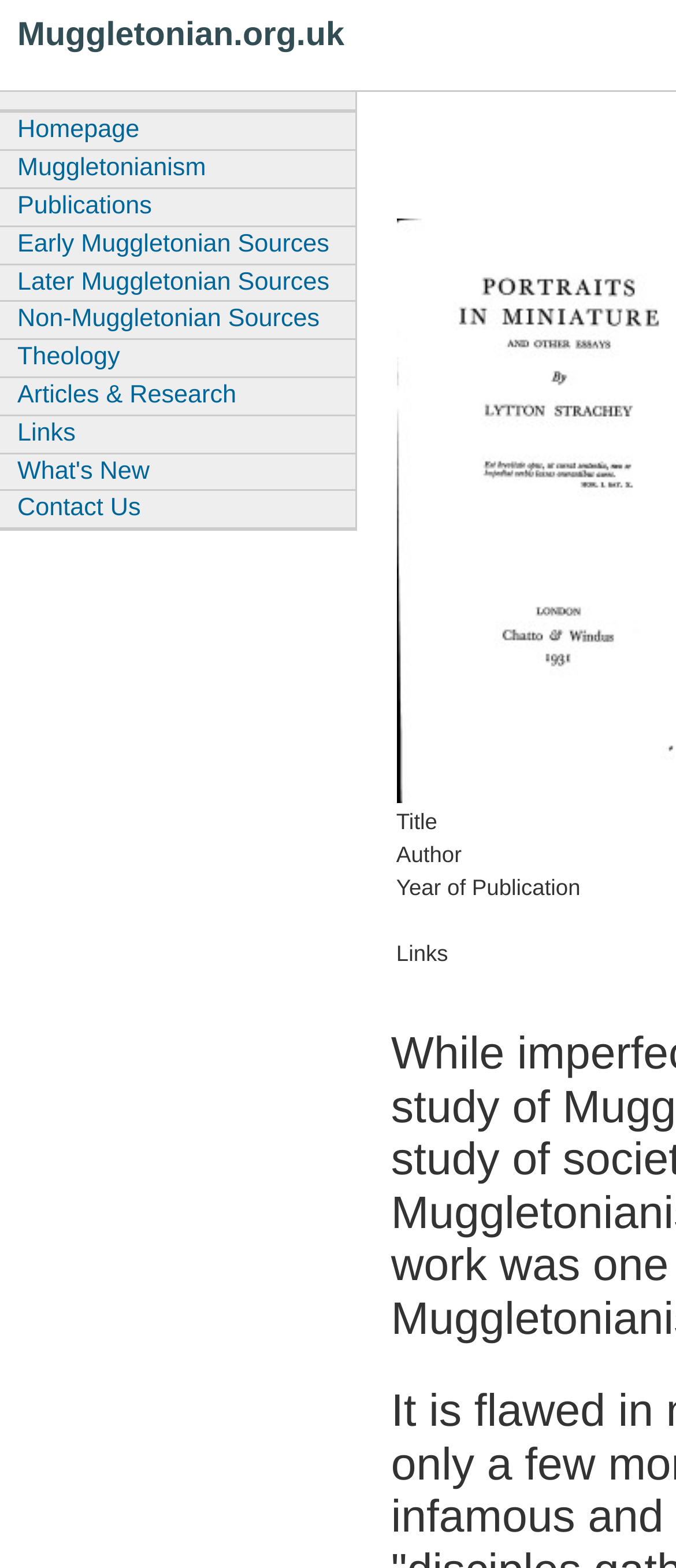Identify and provide the bounding box for the element described by: "Articles & Research".

[0.0, 0.24, 0.525, 0.264]